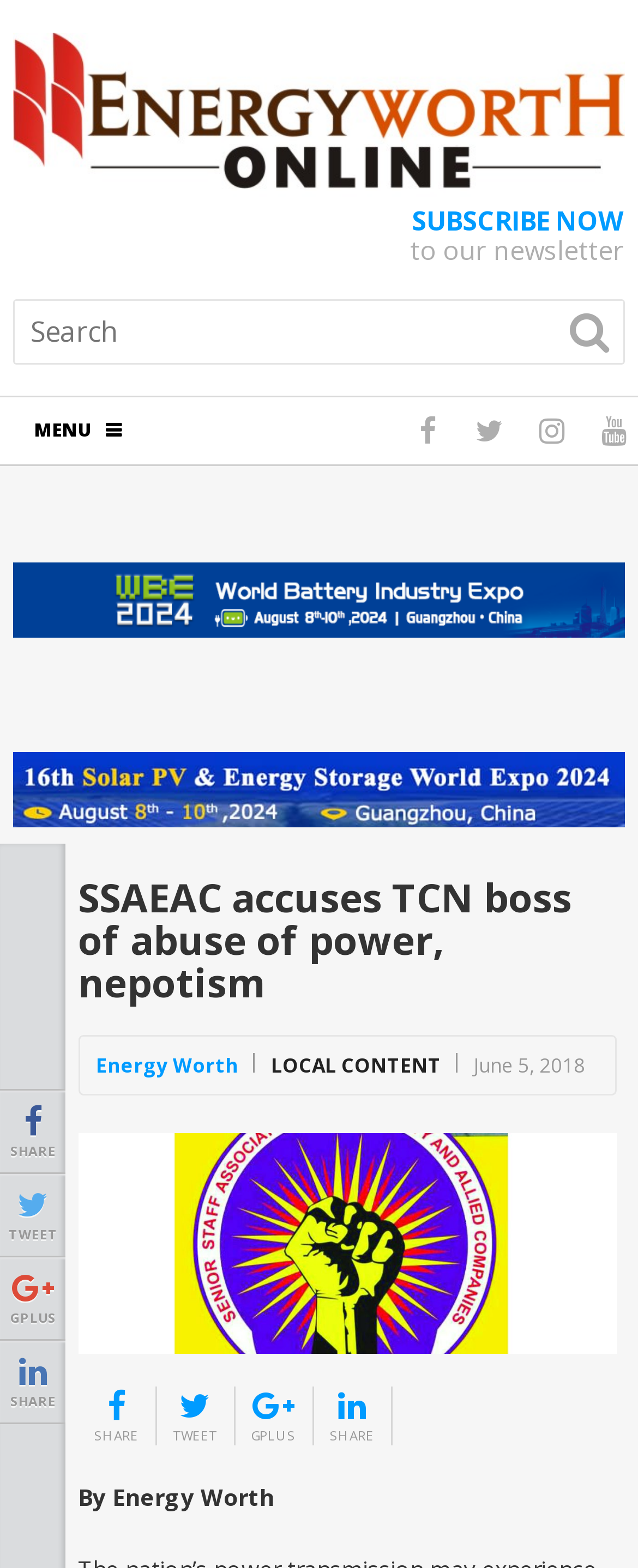What is the date of the news article?
Please answer the question with as much detail as possible using the screenshot.

The date of the news article can be found below the main heading, where it is written as 'June 5, 2018' in a static text element.